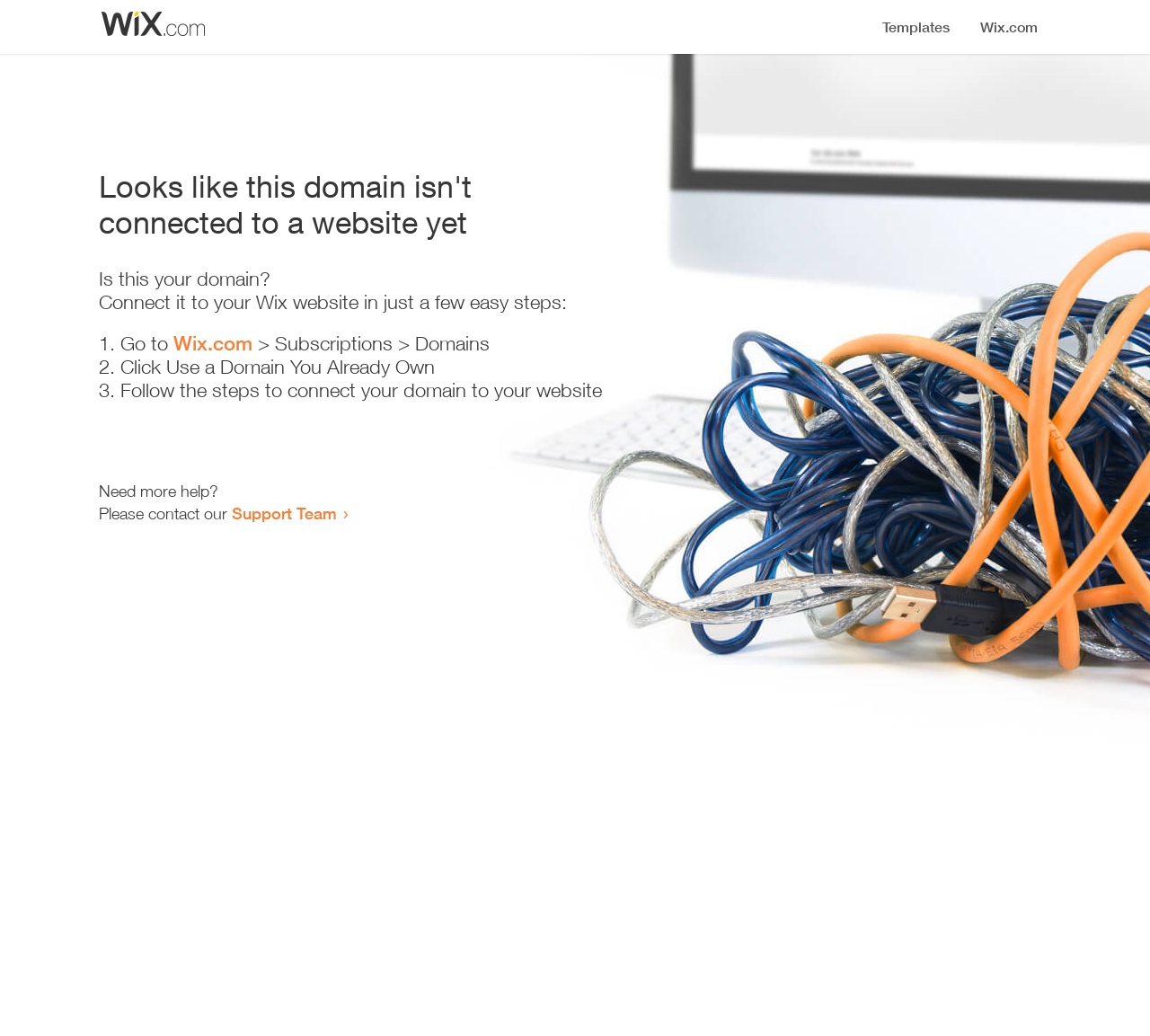Find and provide the bounding box coordinates for the UI element described here: "Wix.com". The coordinates should be given as four float numbers between 0 and 1: [left, top, right, bottom].

[0.151, 0.32, 0.22, 0.343]